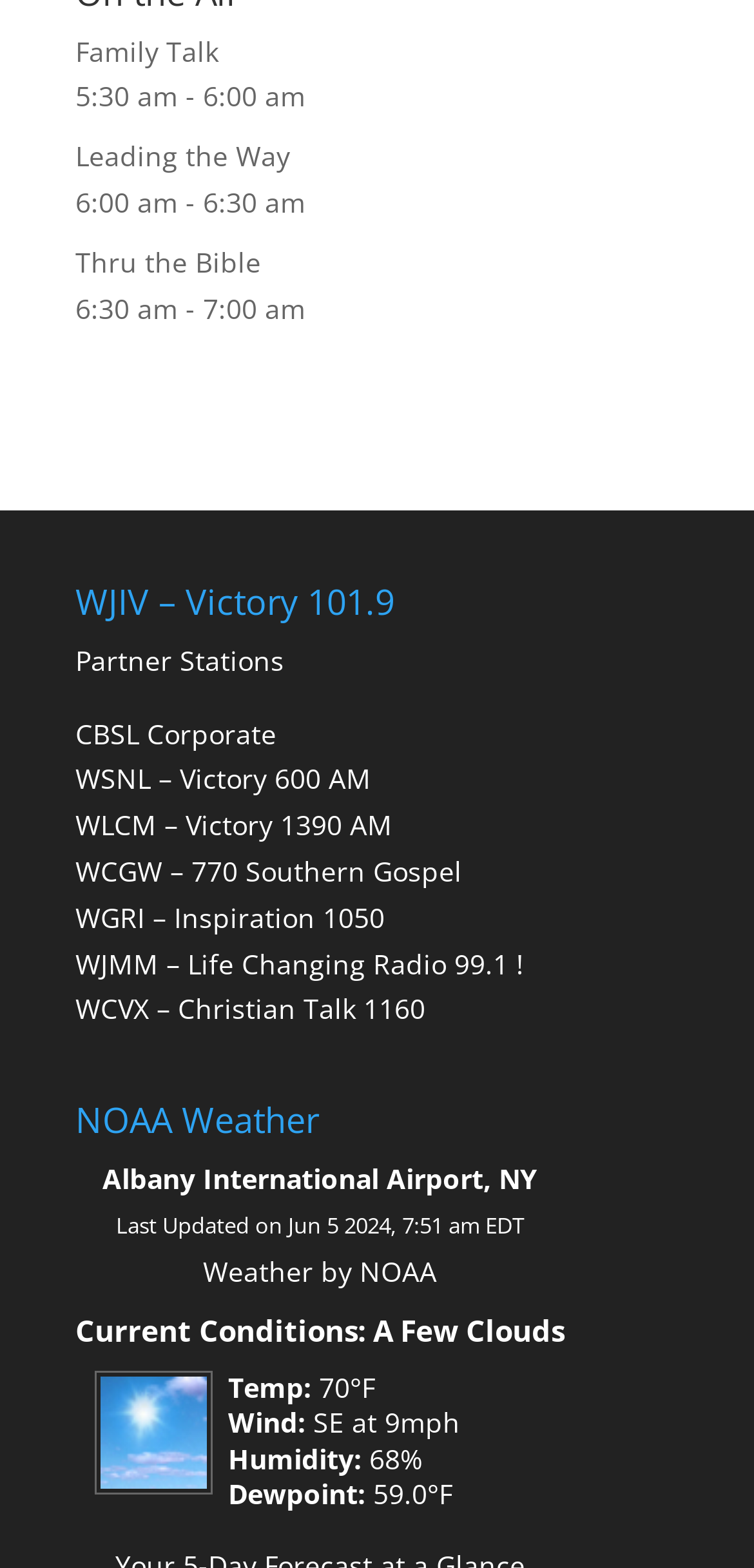What is the name of the radio station?
Look at the image and provide a short answer using one word or a phrase.

WJIV – Victory 101.9